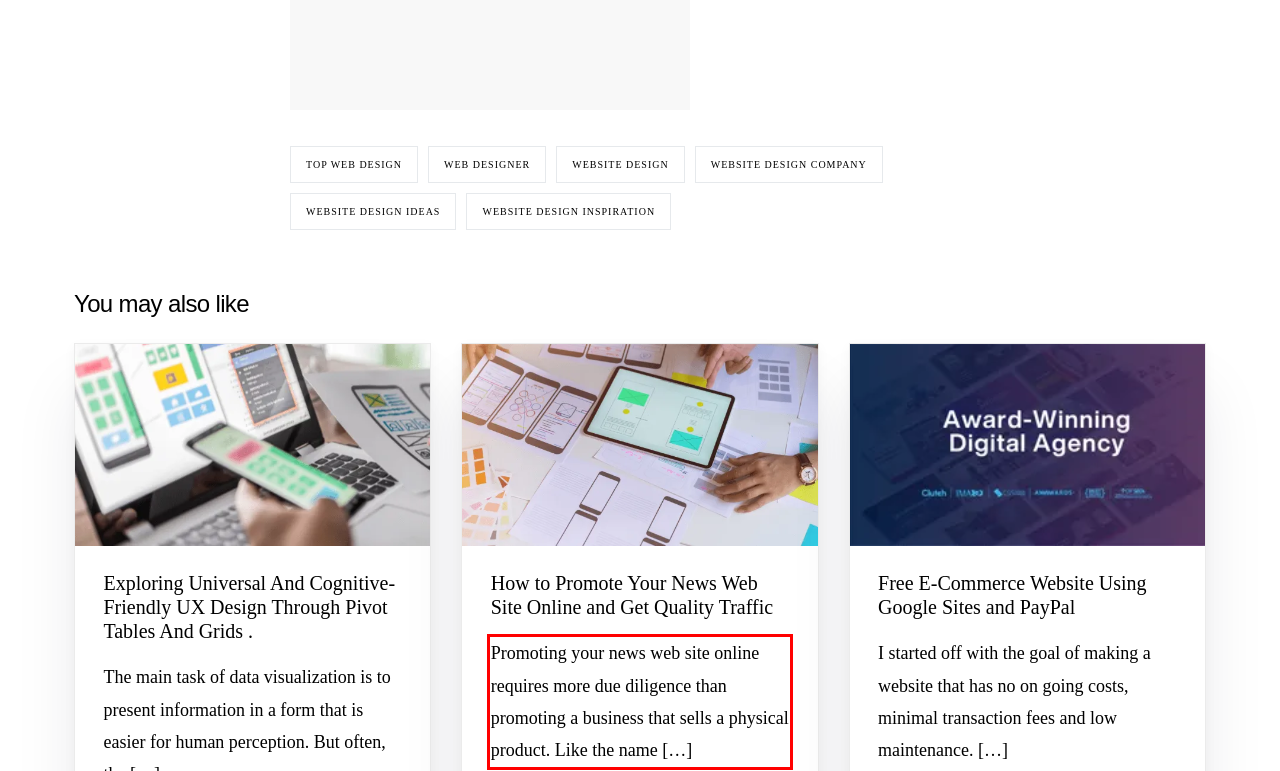Please recognize and transcribe the text located inside the red bounding box in the webpage image.

Promoting your news web site online requires more due diligence than promoting a business that sells a physical product. Like the name […]